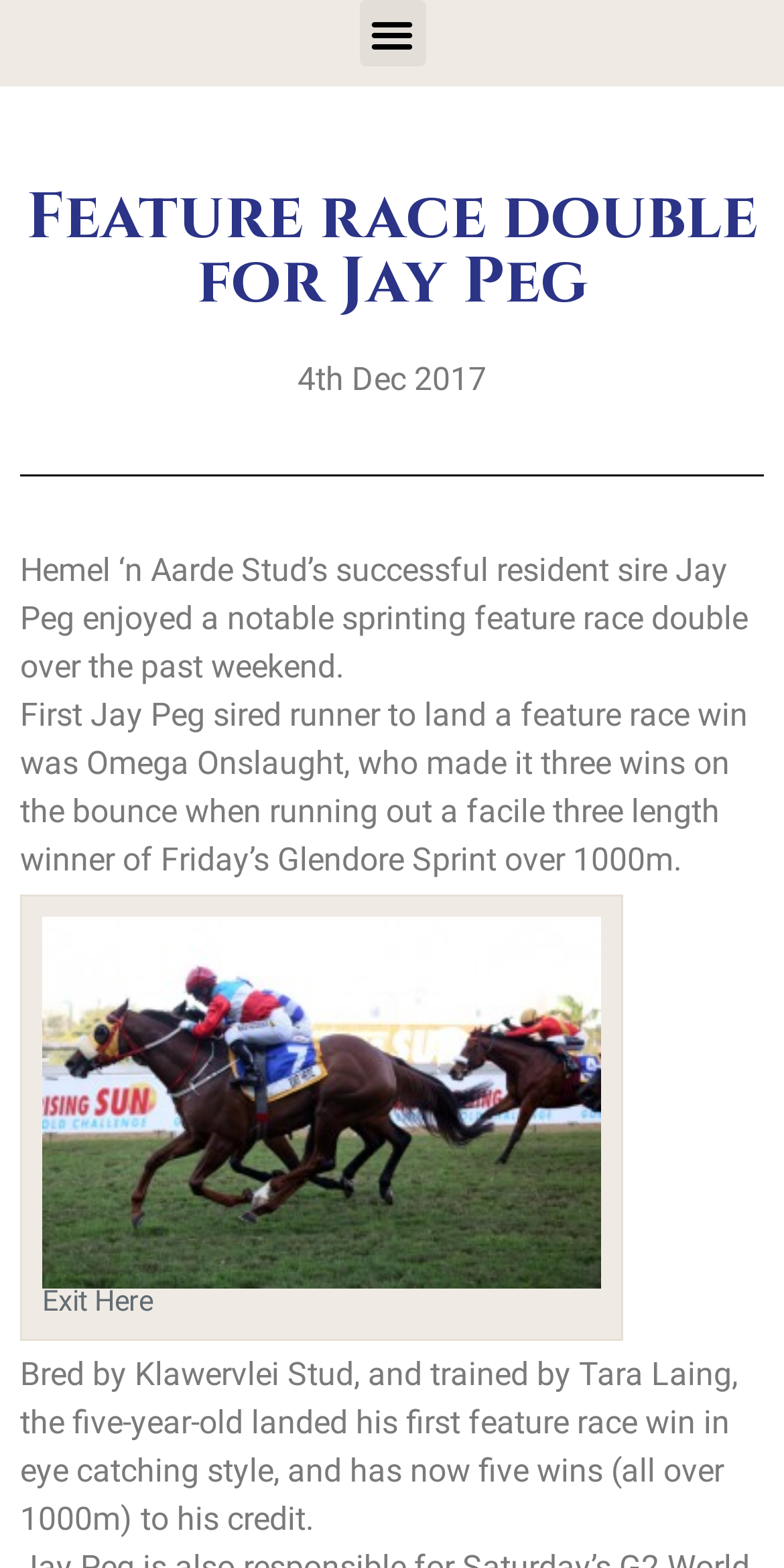Who trained Omega Onslaught?
Please provide a detailed answer to the question.

The webpage states that Omega Onslaught was trained by Tara Laing, which answers the question.